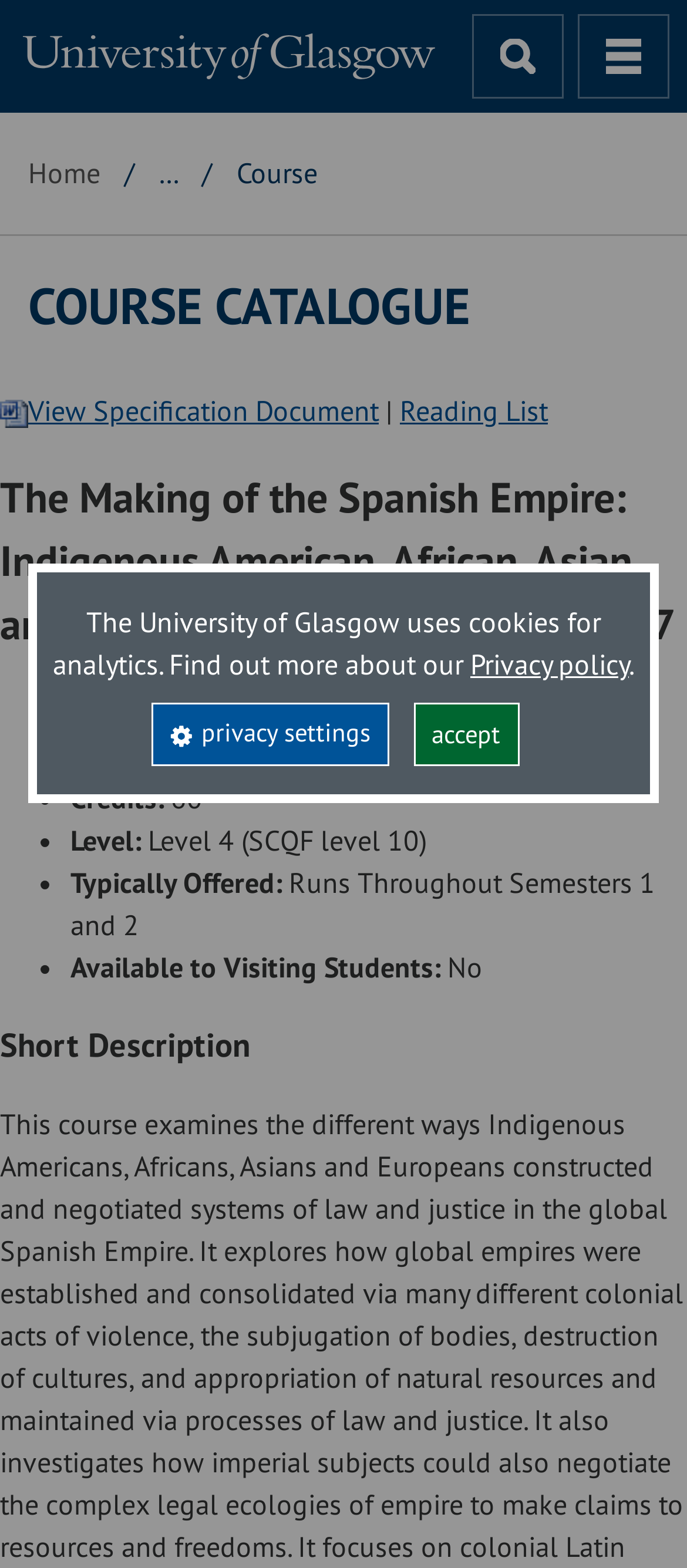Locate the bounding box coordinates of the segment that needs to be clicked to meet this instruction: "go to University of Glasgow homepage".

[0.0, 0.0, 0.6, 0.072]